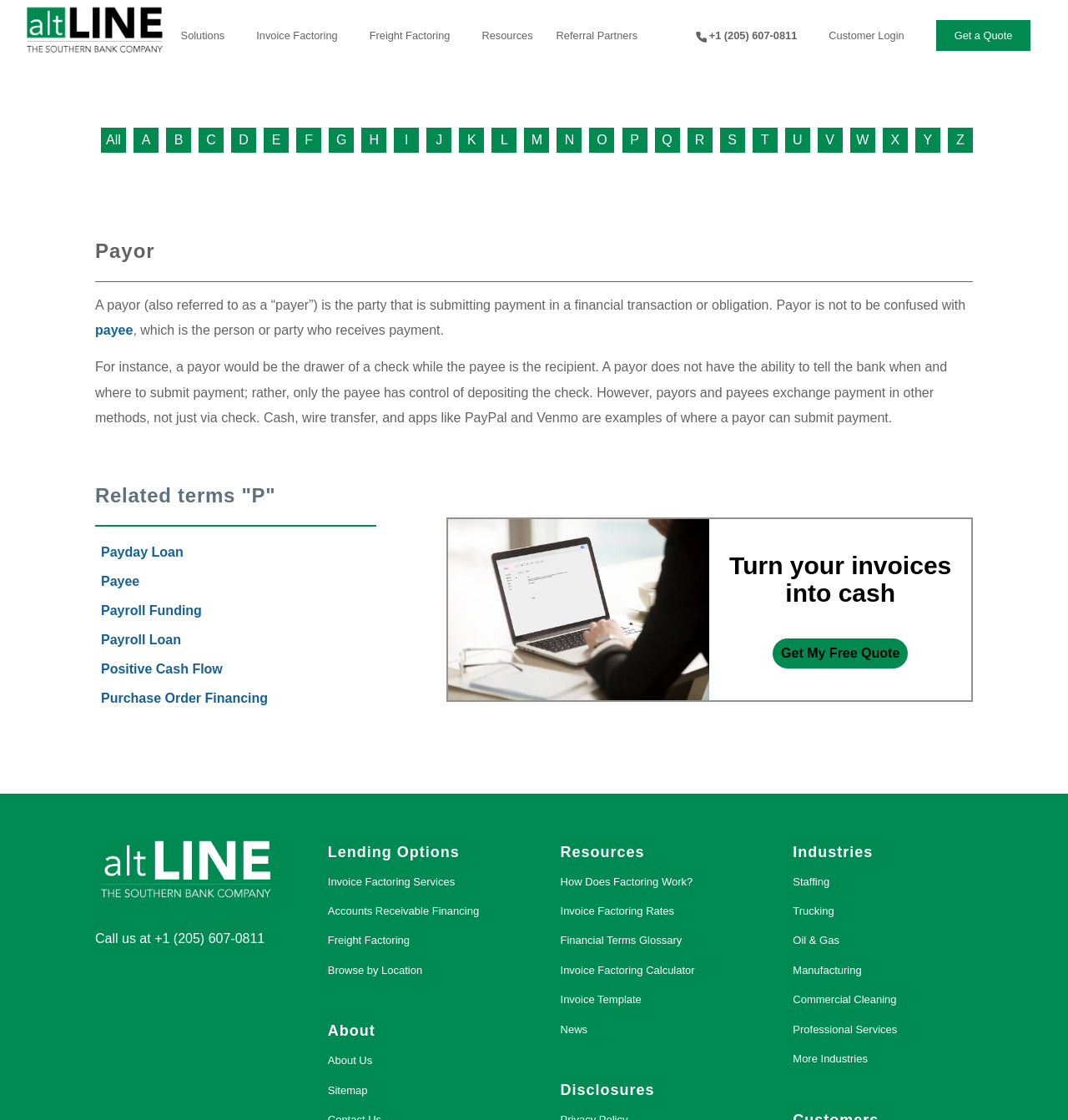Can you find the bounding box coordinates for the element to click on to achieve the instruction: "Click on the 'Payee' link"?

[0.089, 0.289, 0.125, 0.301]